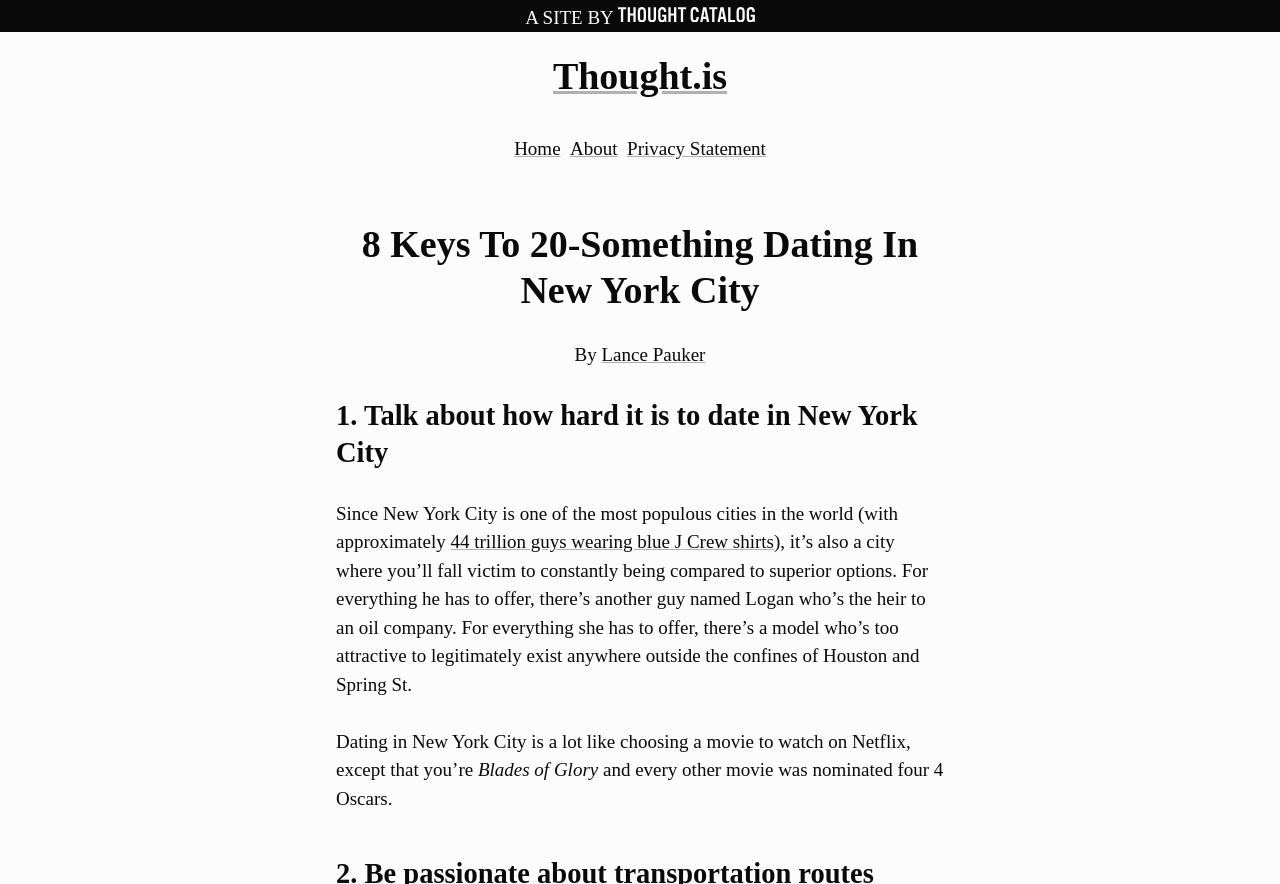Predict the bounding box coordinates for the UI element described as: "Thought Catalog". The coordinates should be four float numbers between 0 and 1, presented as [left, top, right, bottom].

[0.483, 0.007, 0.59, 0.031]